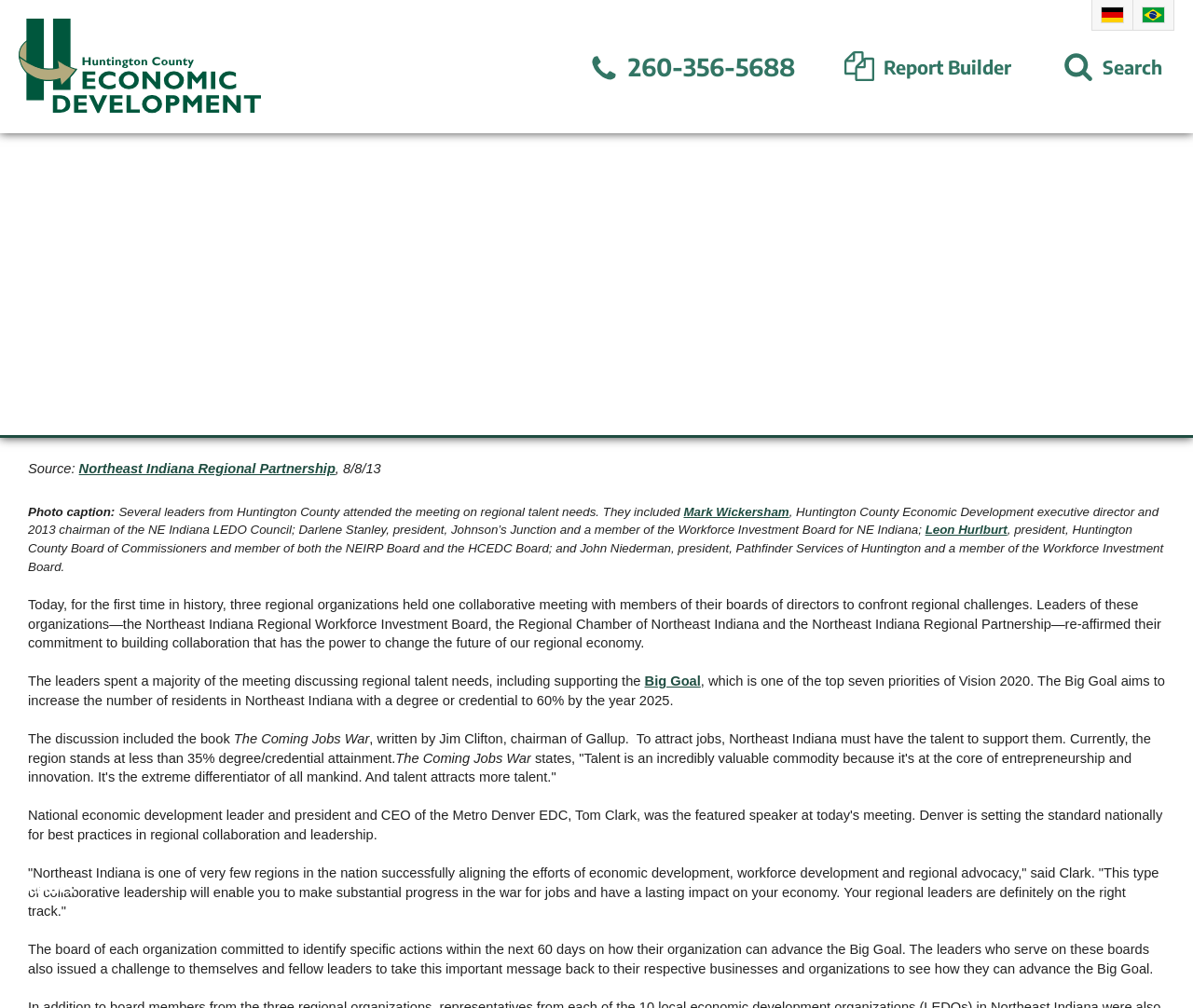Extract the bounding box of the UI element described as: "Portuguese".

[0.957, 0.006, 0.977, 0.023]